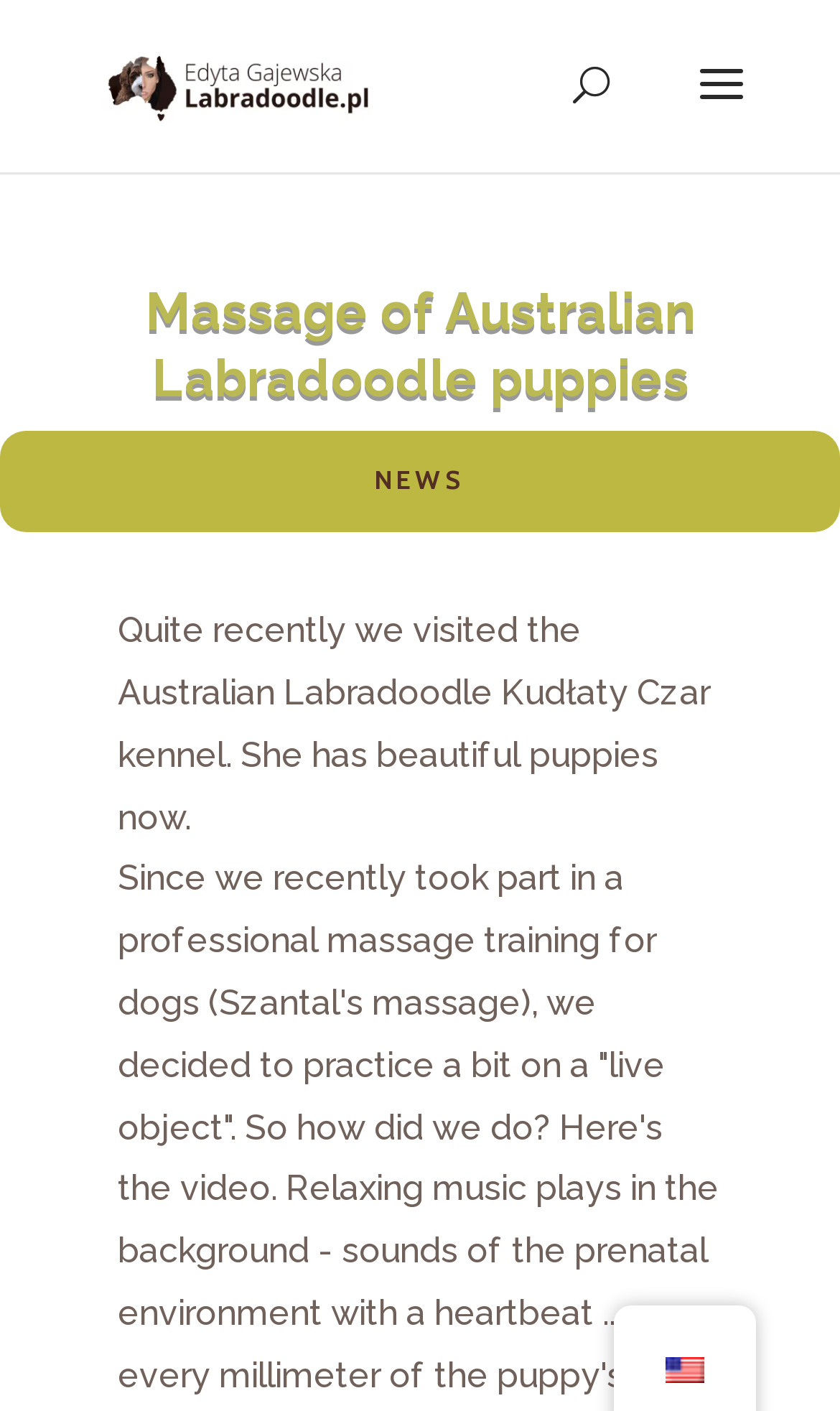What is the purpose of the search bar?
Examine the image and give a concise answer in one word or a short phrase.

To search the website